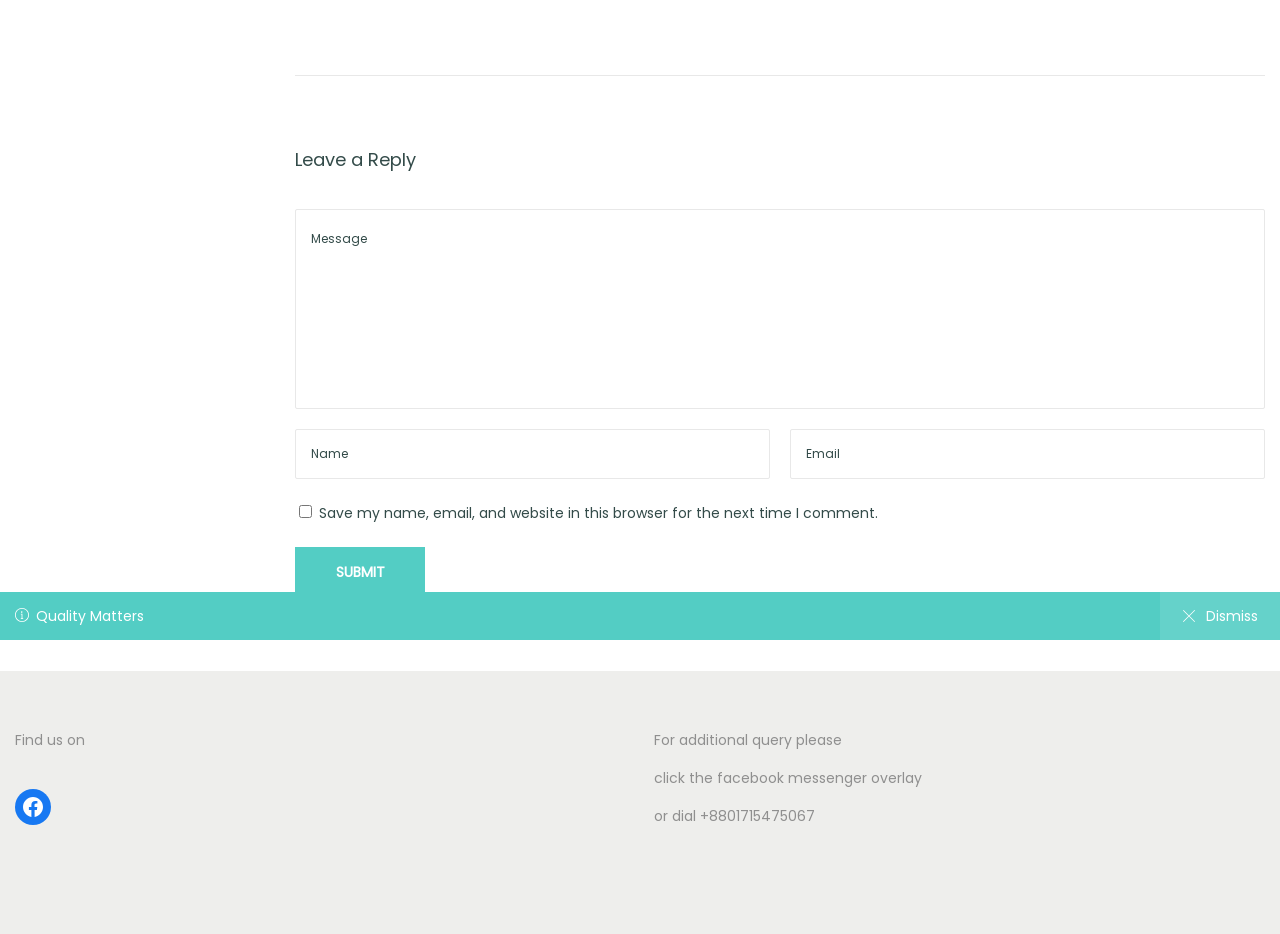Given the element description, predict the bounding box coordinates in the format (top-left x, top-left y, bottom-right x, bottom-right y). Make sure all values are between 0 and 1. Here is the element description: Dismiss

[0.906, 0.634, 1.0, 0.685]